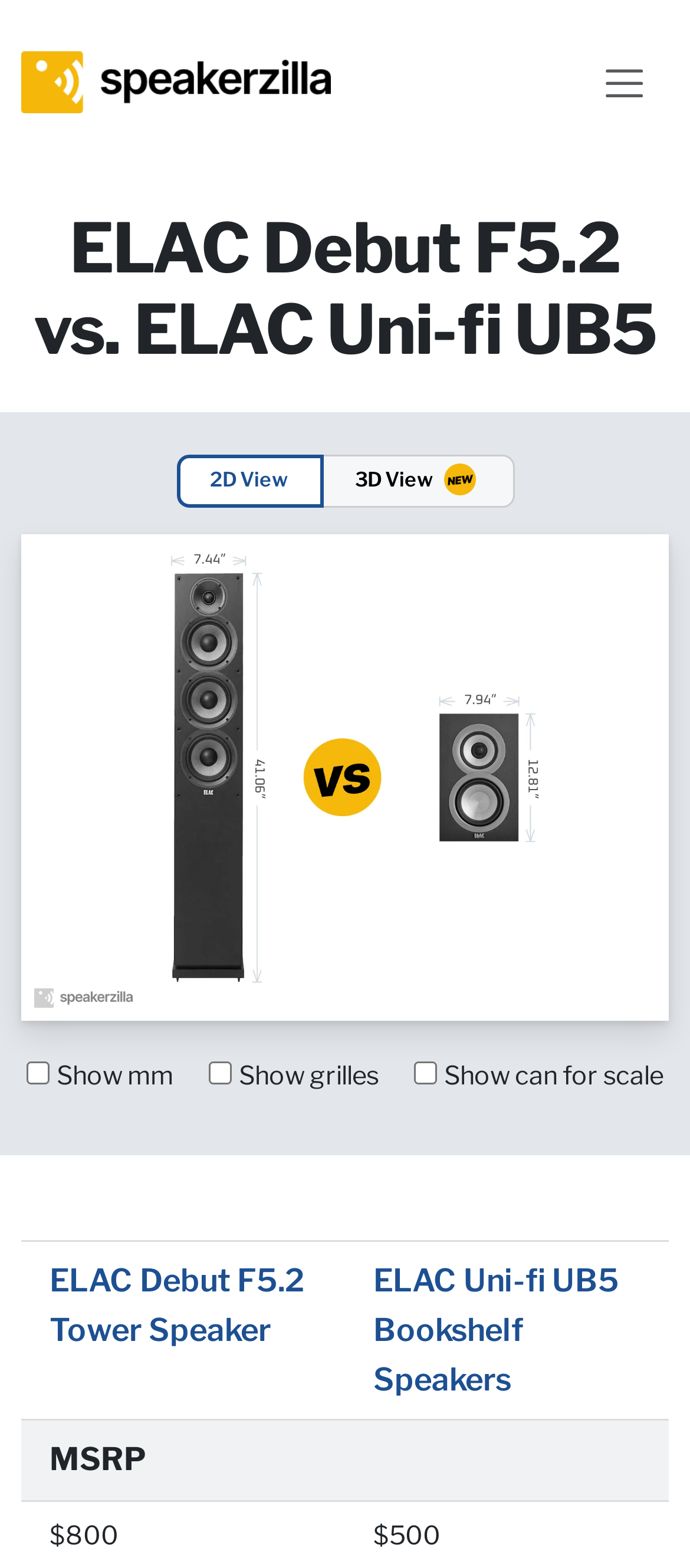Please indicate the bounding box coordinates of the element's region to be clicked to achieve the instruction: "Show mm". Provide the coordinates as four float numbers between 0 and 1, i.e., [left, top, right, bottom].

[0.038, 0.677, 0.072, 0.691]